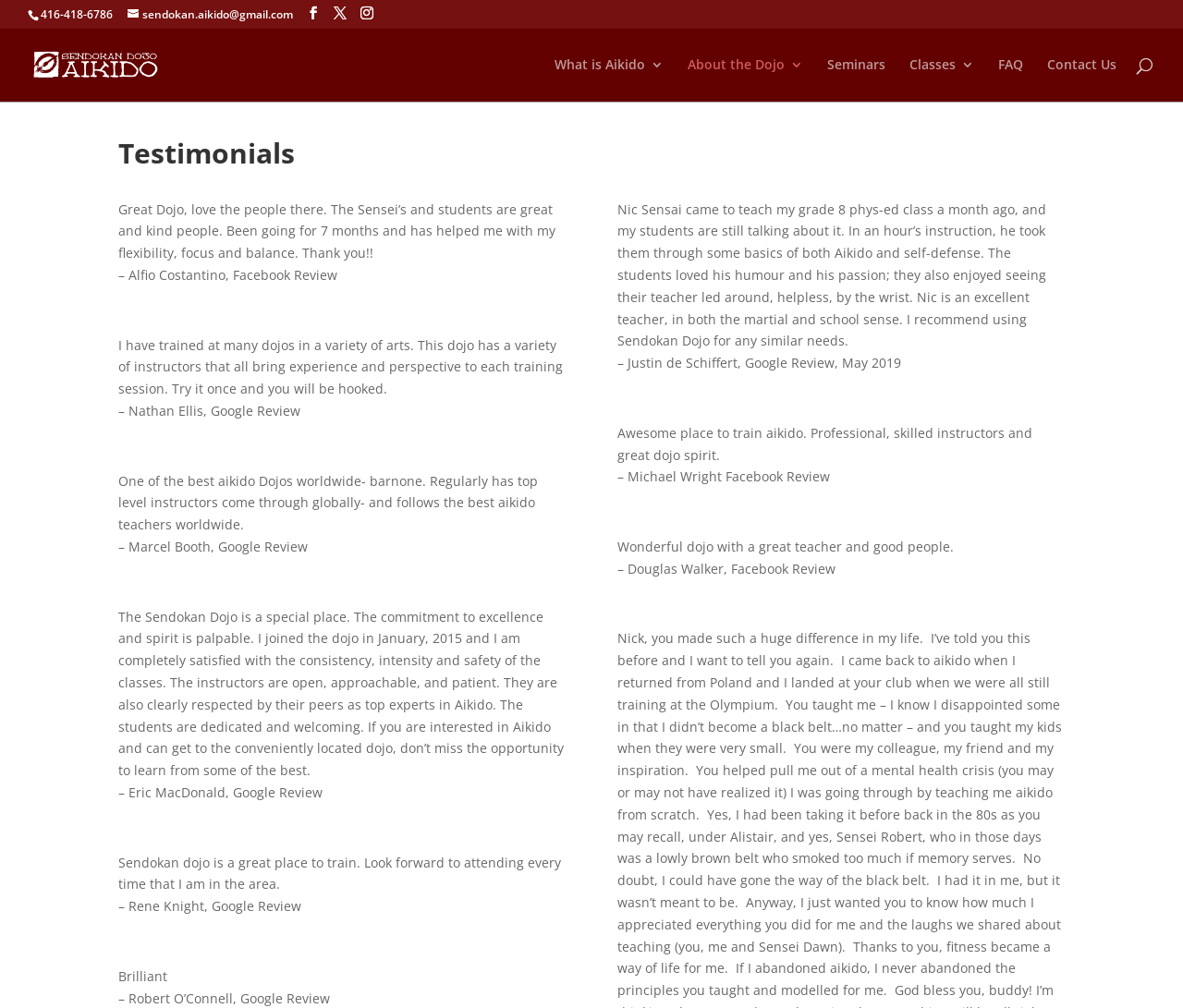Identify and provide the bounding box for the element described by: "FAQ".

[0.844, 0.058, 0.865, 0.101]